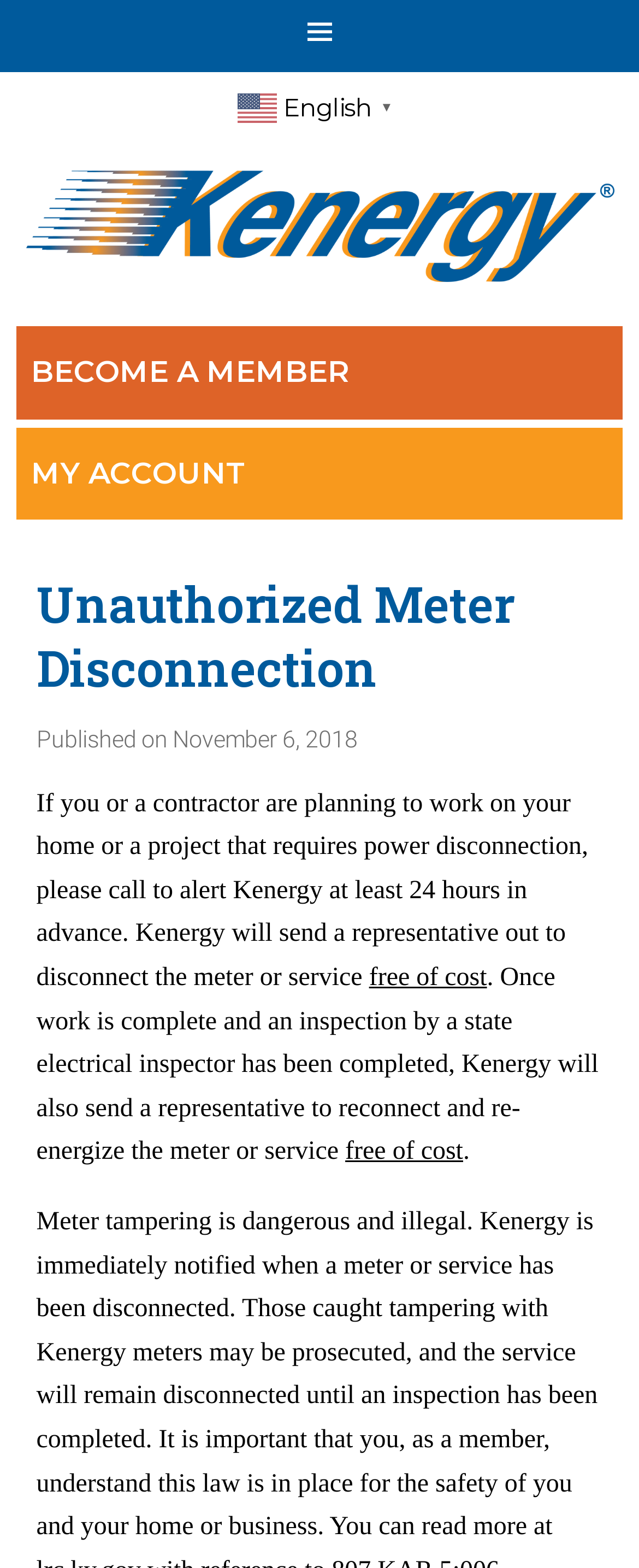Identify and extract the heading text of the webpage.

Toggle mobile navigation